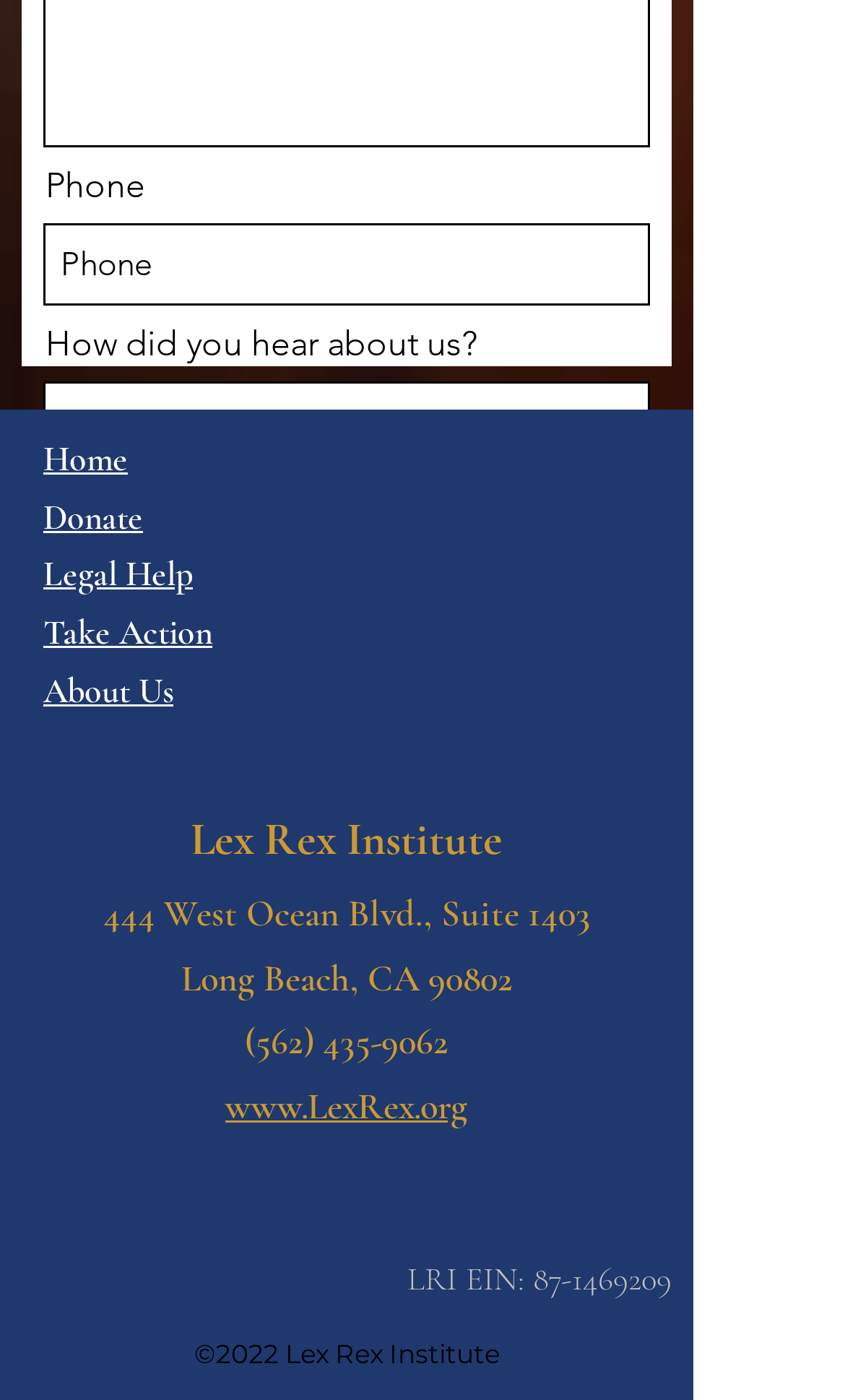Determine the bounding box coordinates in the format (top-left x, top-left y, bottom-right x, bottom-right y). Ensure all values are floating point numbers between 0 and 1. Identify the bounding box of the UI element described by: name="how-did you hear about us?"

[0.051, 0.272, 0.769, 0.331]